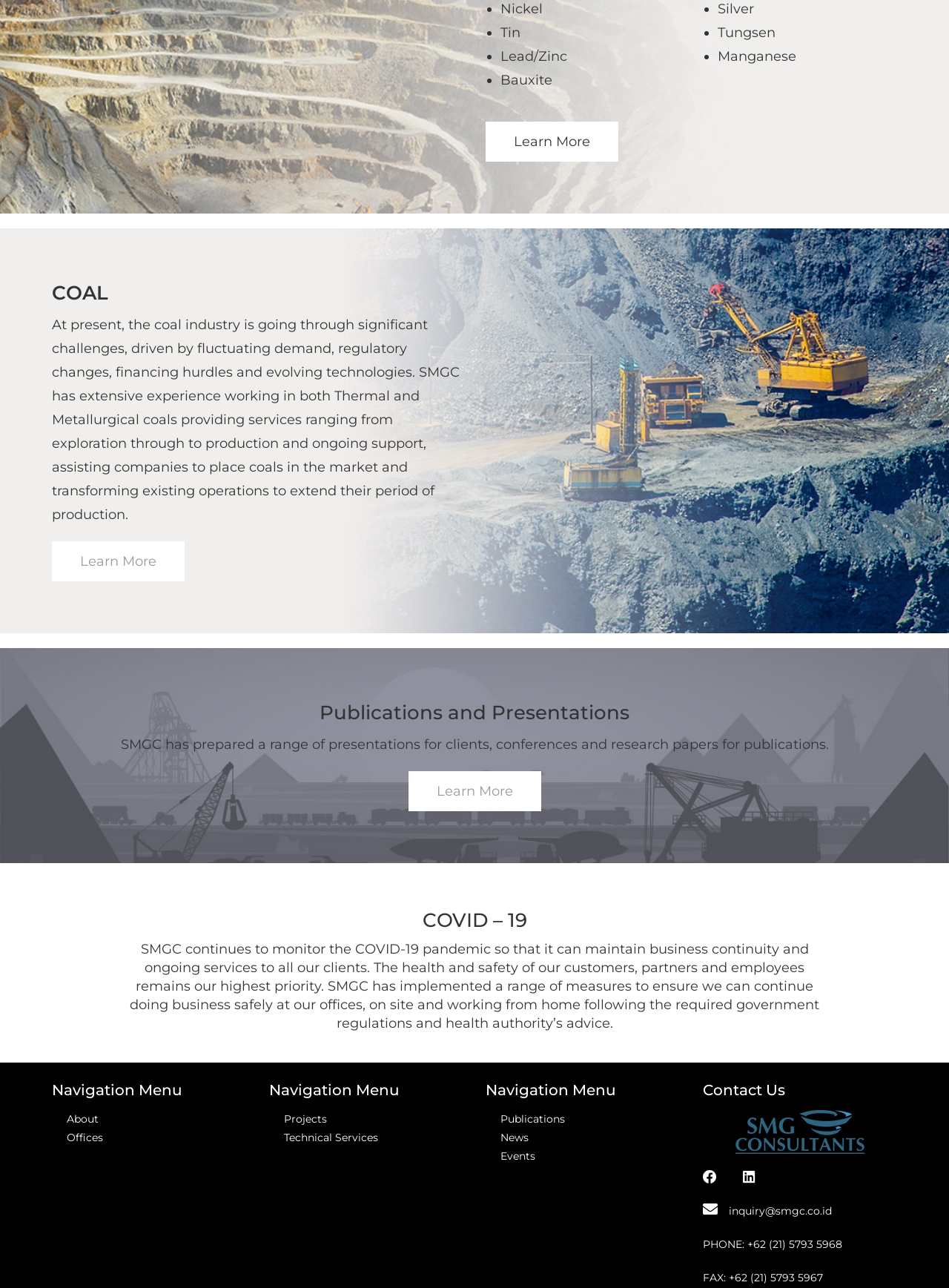Locate the bounding box coordinates of the clickable region to complete the following instruction: "Navigate to About page."

[0.07, 0.863, 0.104, 0.874]